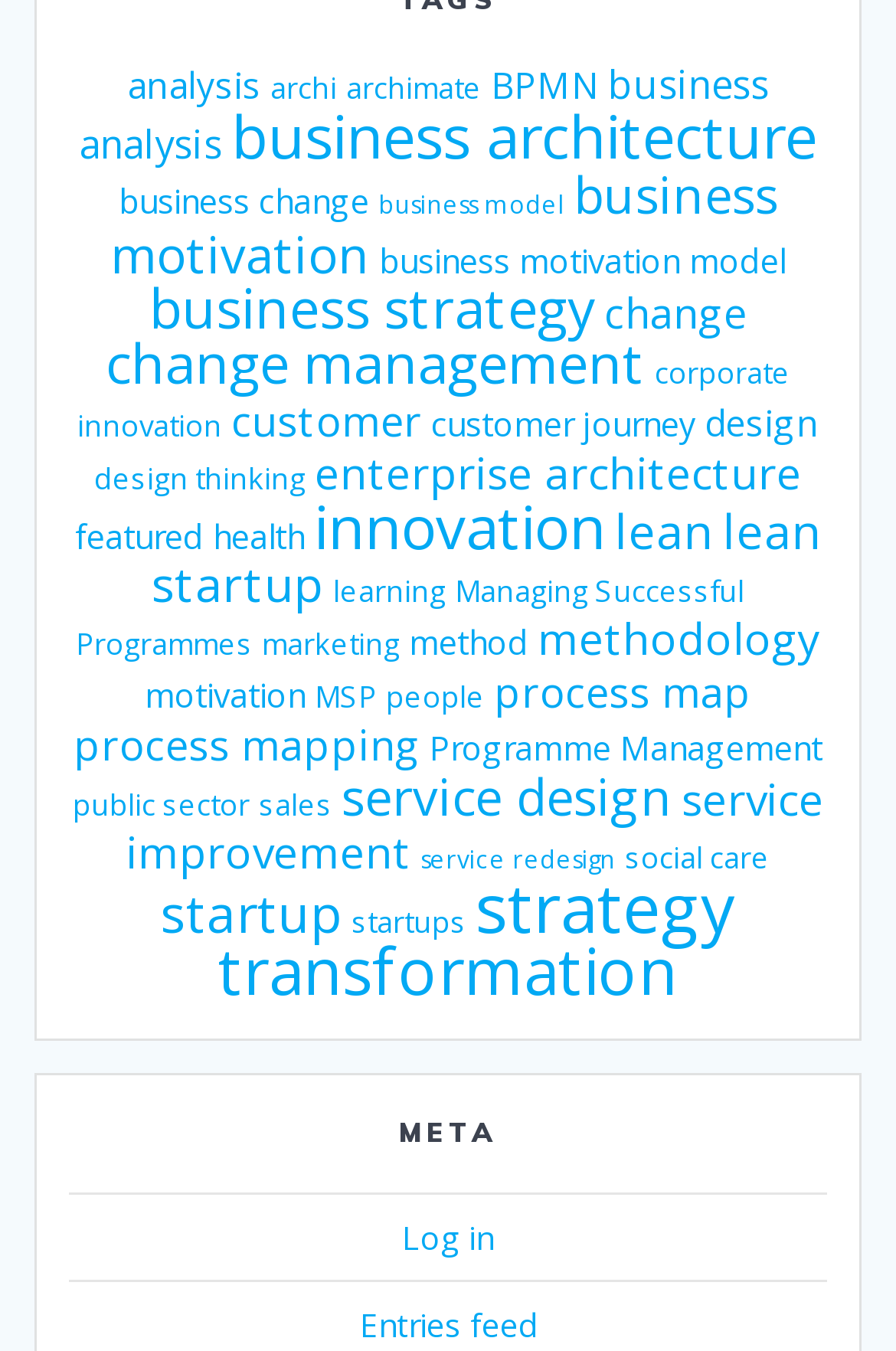Predict the bounding box coordinates of the area that should be clicked to accomplish the following instruction: "explore innovation". The bounding box coordinates should consist of four float numbers between 0 and 1, i.e., [left, top, right, bottom].

[0.35, 0.359, 0.676, 0.42]